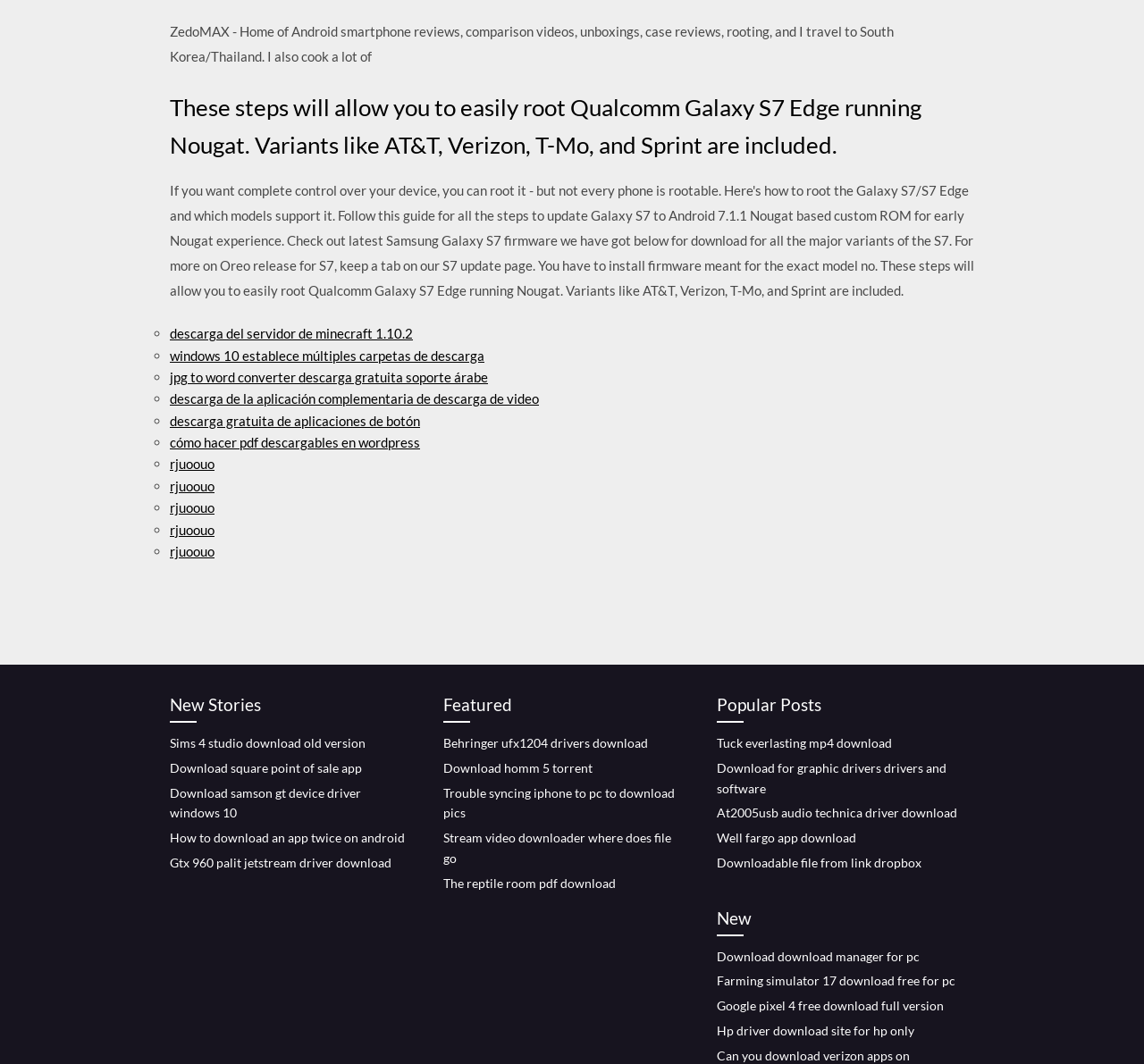Locate the bounding box coordinates of the area that needs to be clicked to fulfill the following instruction: "Click on 'Behringer ufx1204 drivers download'". The coordinates should be in the format of four float numbers between 0 and 1, namely [left, top, right, bottom].

[0.388, 0.691, 0.566, 0.705]